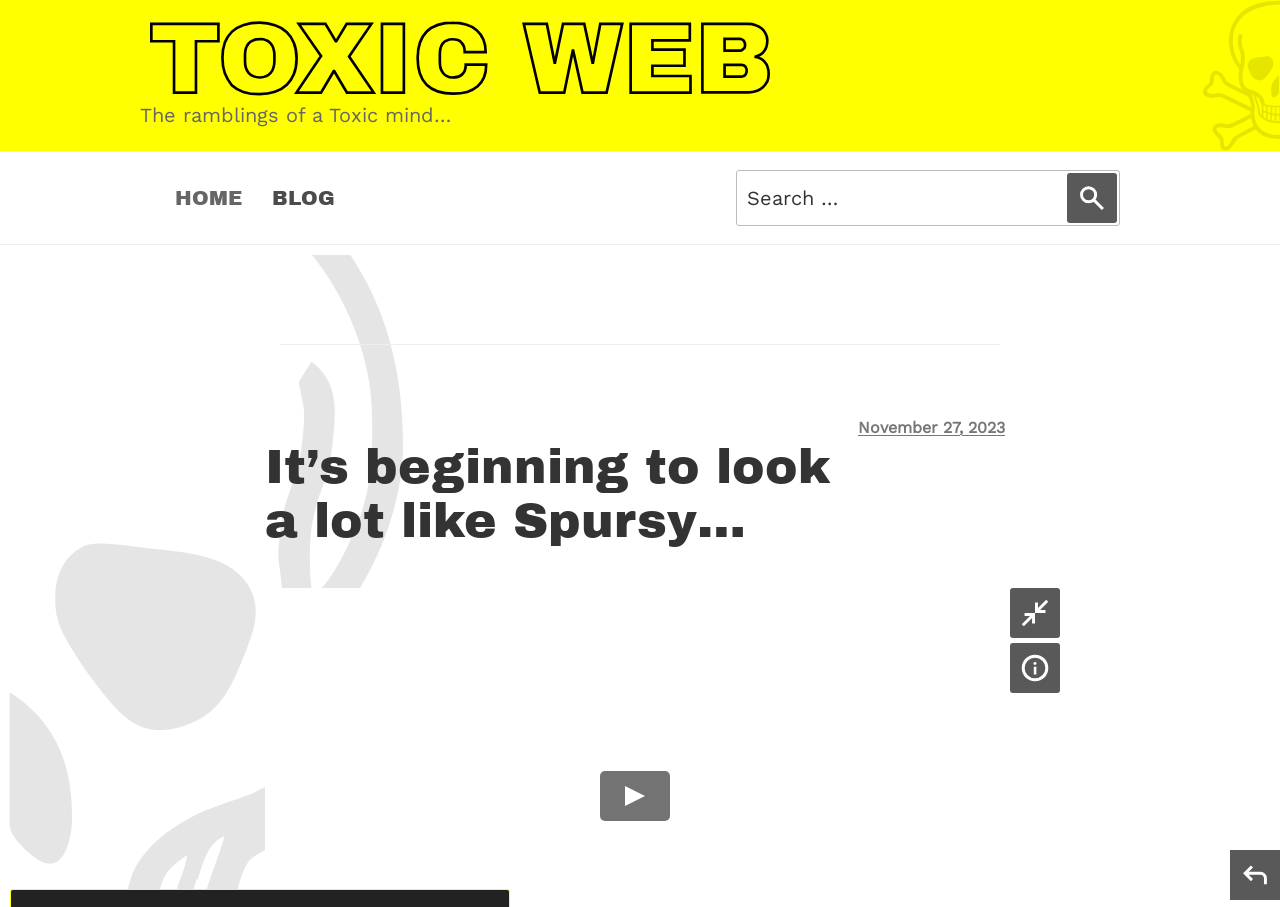Please identify the coordinates of the bounding box that should be clicked to fulfill this instruction: "search for something".

[0.575, 0.187, 0.875, 0.249]